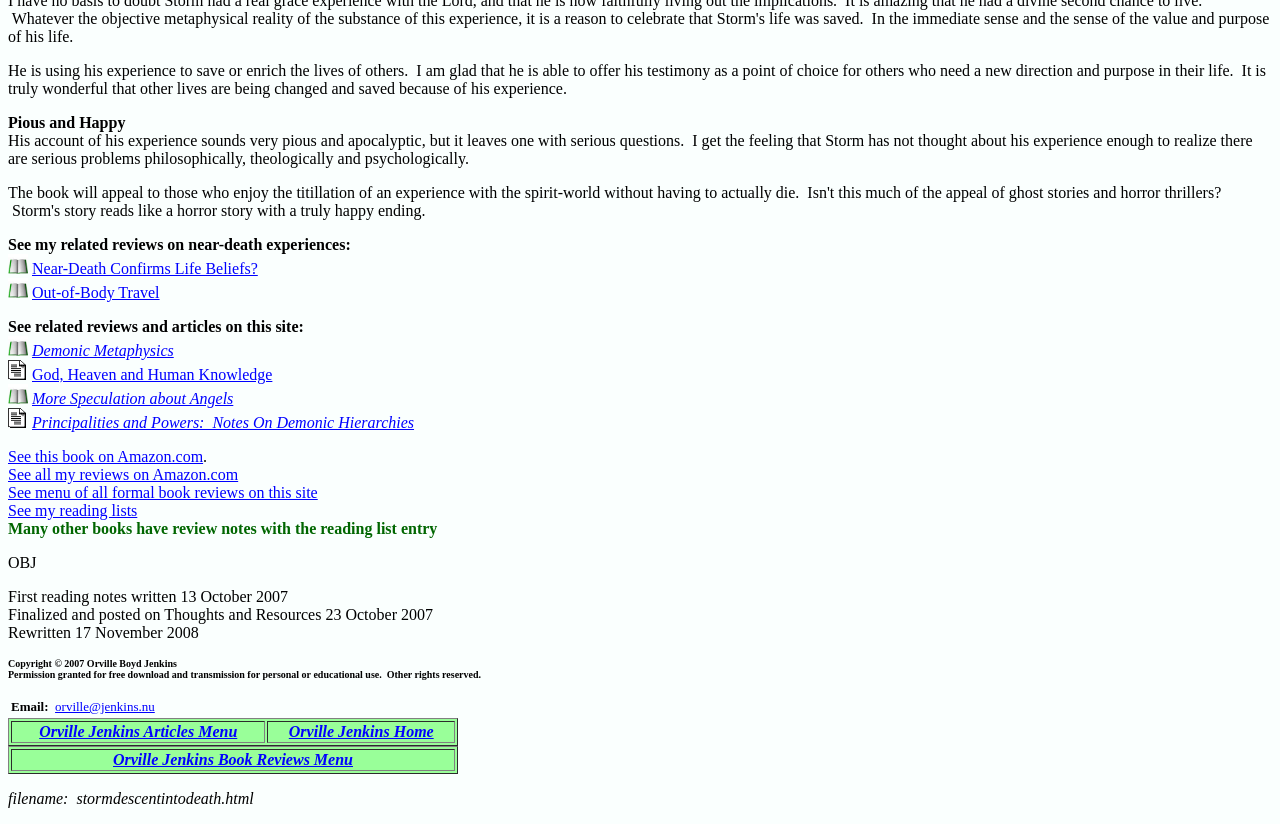Answer with a single word or phrase: 
What is the purpose of the links at the bottom of the webpage?

To access related reviews and articles